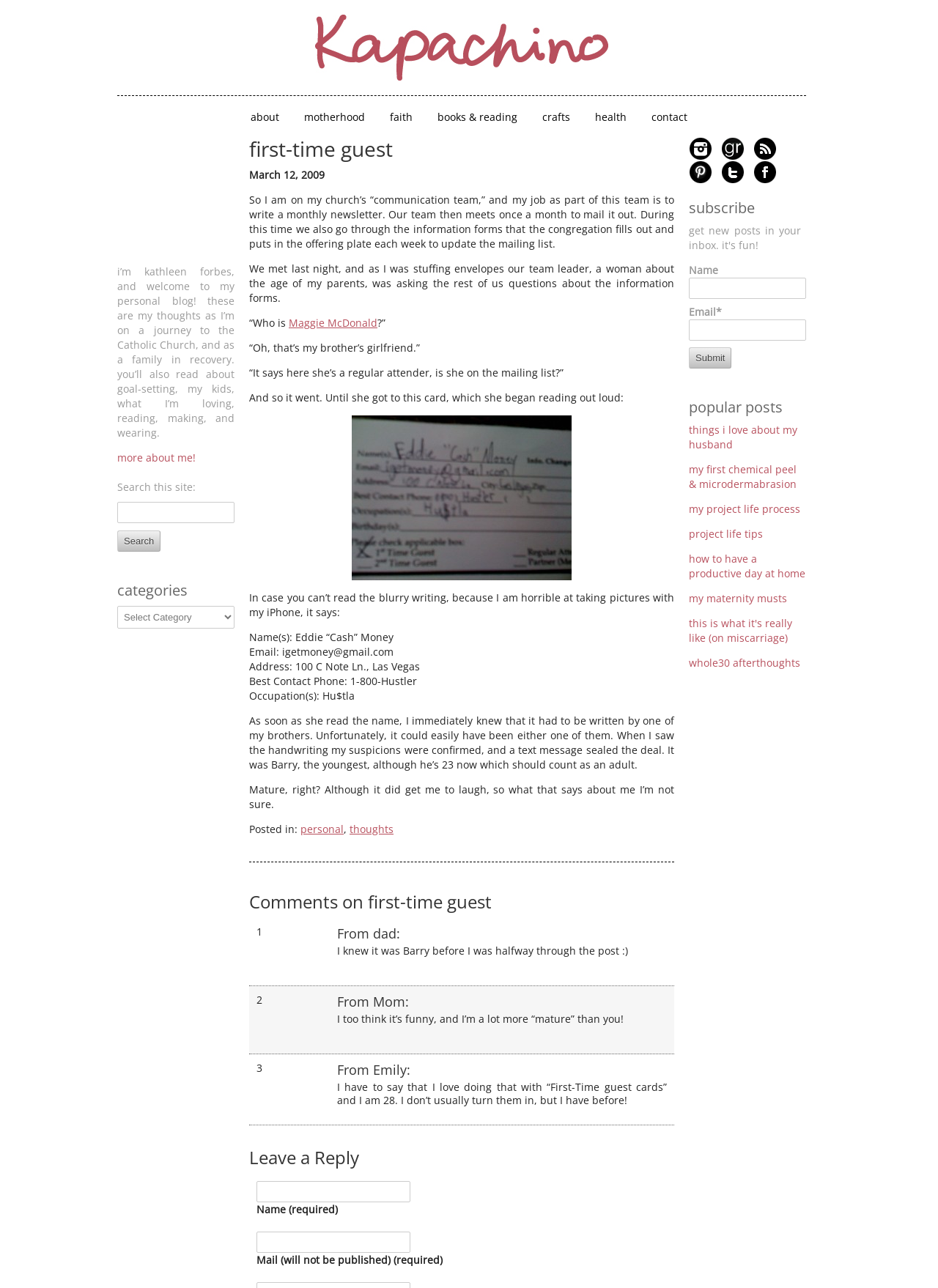Please identify the bounding box coordinates of the region to click in order to complete the given instruction: "search this site". The coordinates should be four float numbers between 0 and 1, i.e., [left, top, right, bottom].

[0.125, 0.39, 0.25, 0.406]